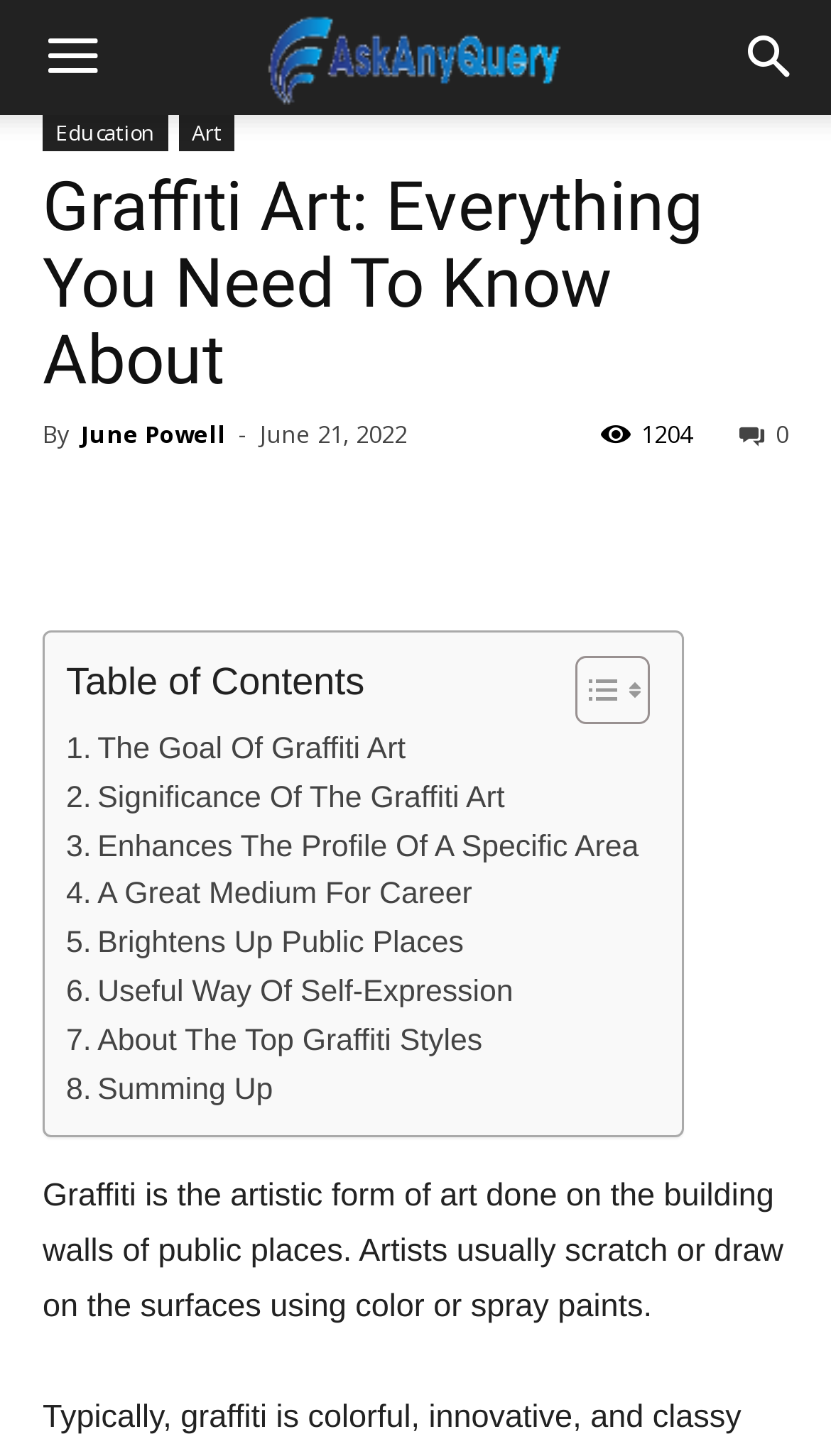Please examine the image and answer the question with a detailed explanation:
What is the main topic of this article?

The main topic of this article is Graffiti Art, which is evident from the title of the article 'Graffiti Art: Everything You Need To Know About' and the content of the article which discusses various aspects of Graffiti Art.